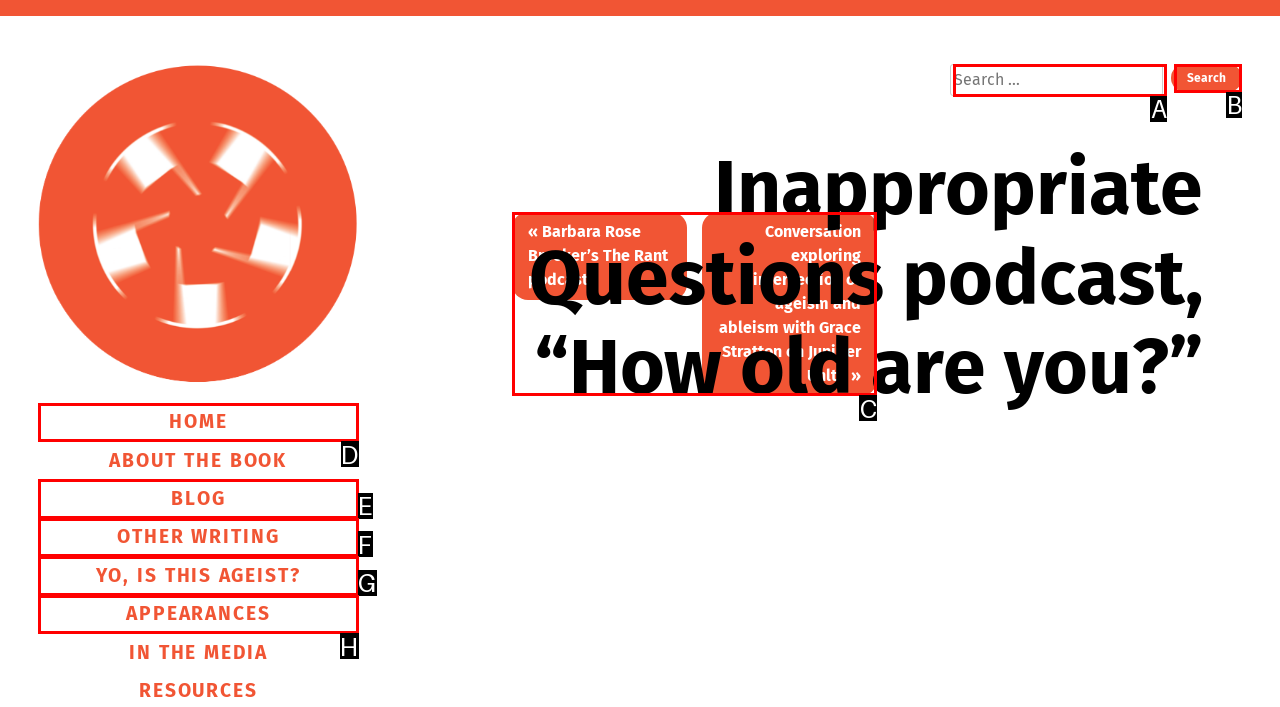Pick the right letter to click to achieve the task: Check the post navigation
Answer with the letter of the correct option directly.

C